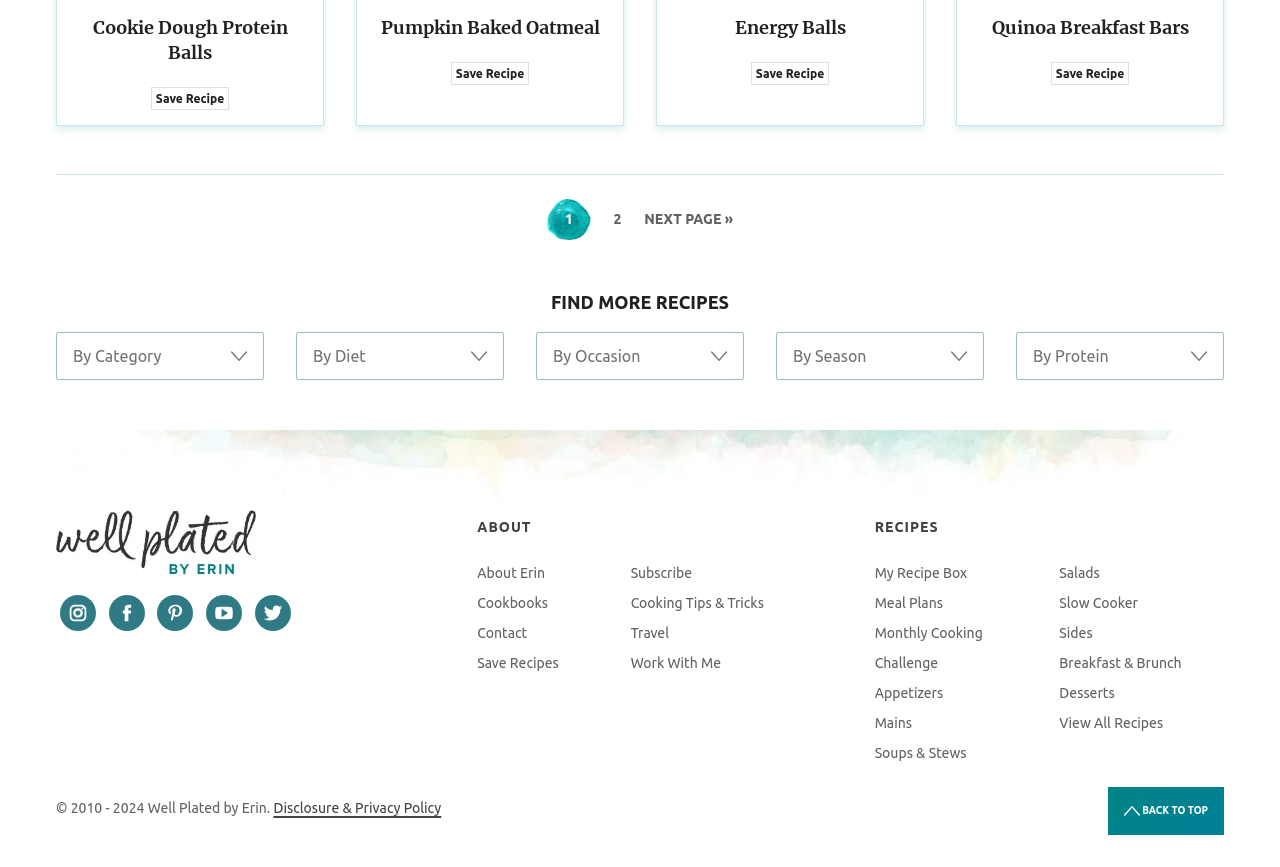Using the description: "Contact", identify the bounding box of the corresponding UI element in the screenshot.

[0.373, 0.721, 0.412, 0.739]